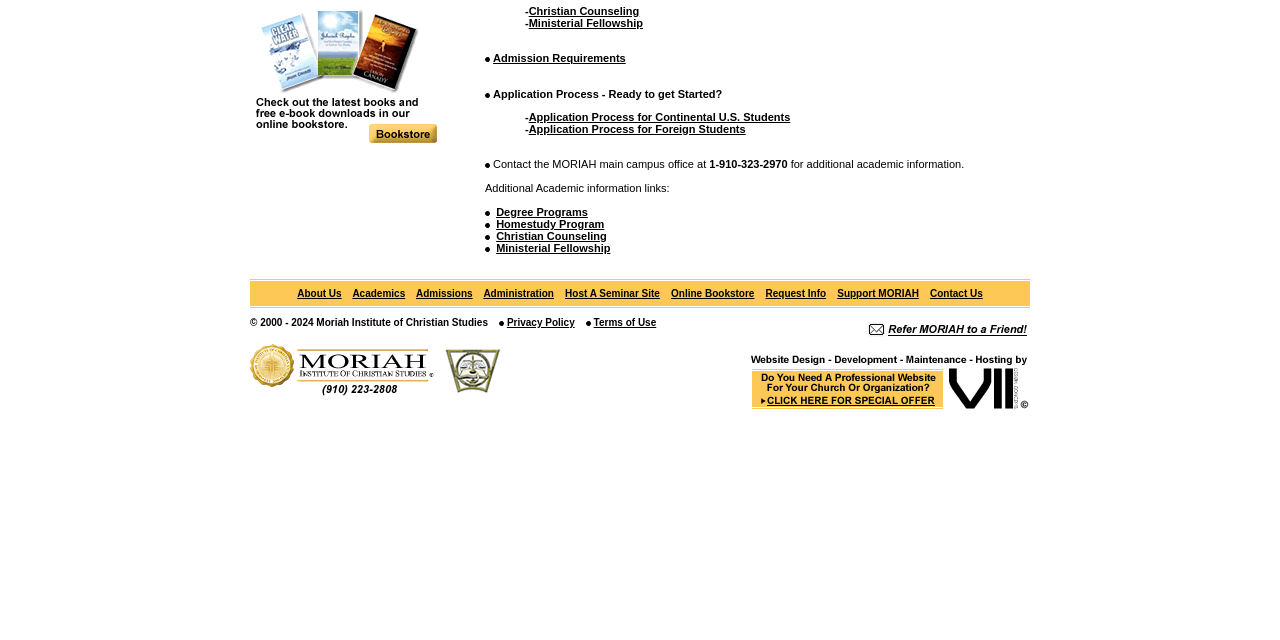Determine the bounding box coordinates for the HTML element described here: "Application Process for Foreign Students".

[0.413, 0.192, 0.583, 0.211]